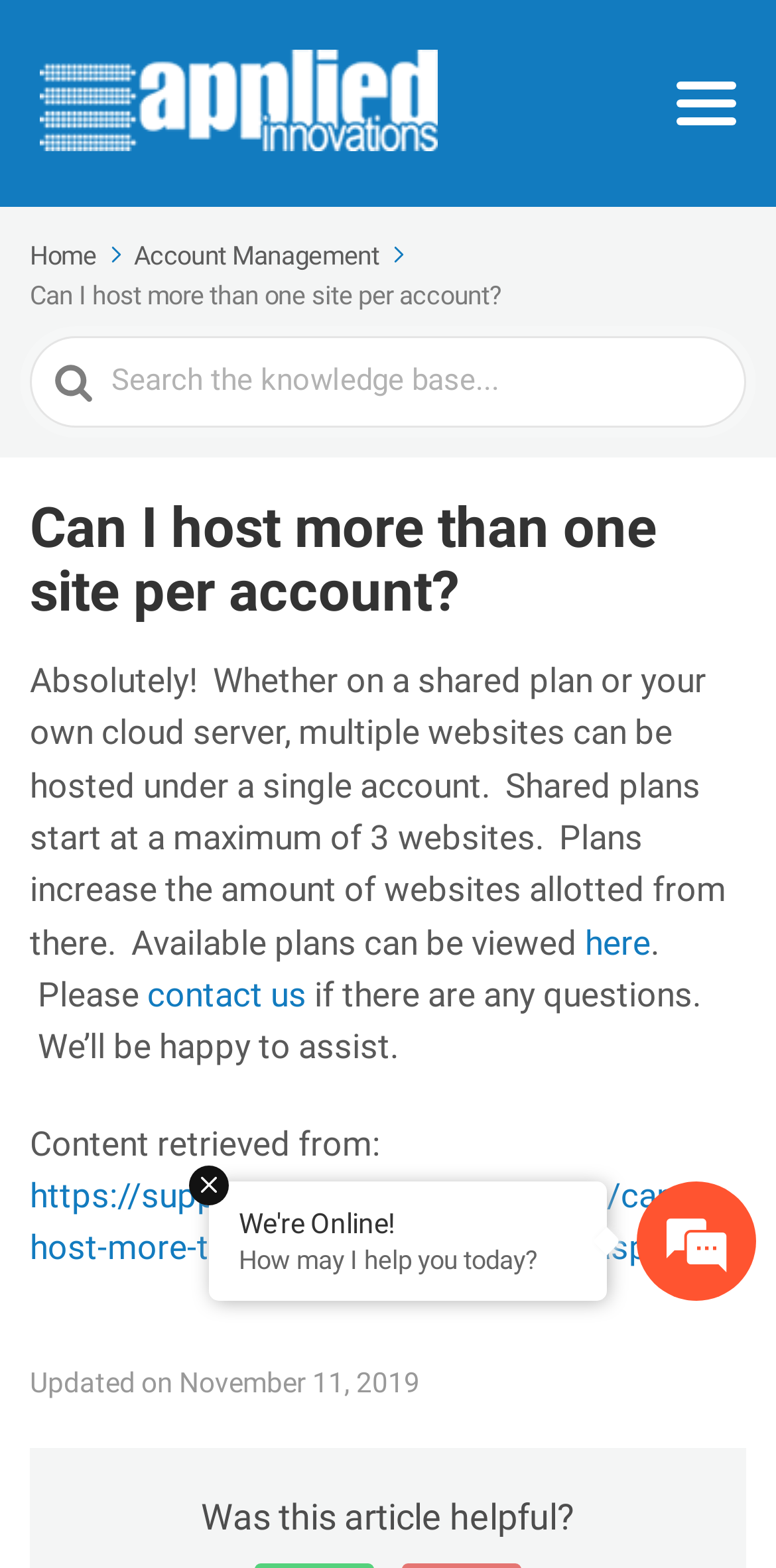Locate the bounding box coordinates of the area you need to click to fulfill this instruction: 'Click the 'Menu' button'. The coordinates must be in the form of four float numbers ranging from 0 to 1: [left, top, right, bottom].

[0.872, 0.052, 0.949, 0.08]